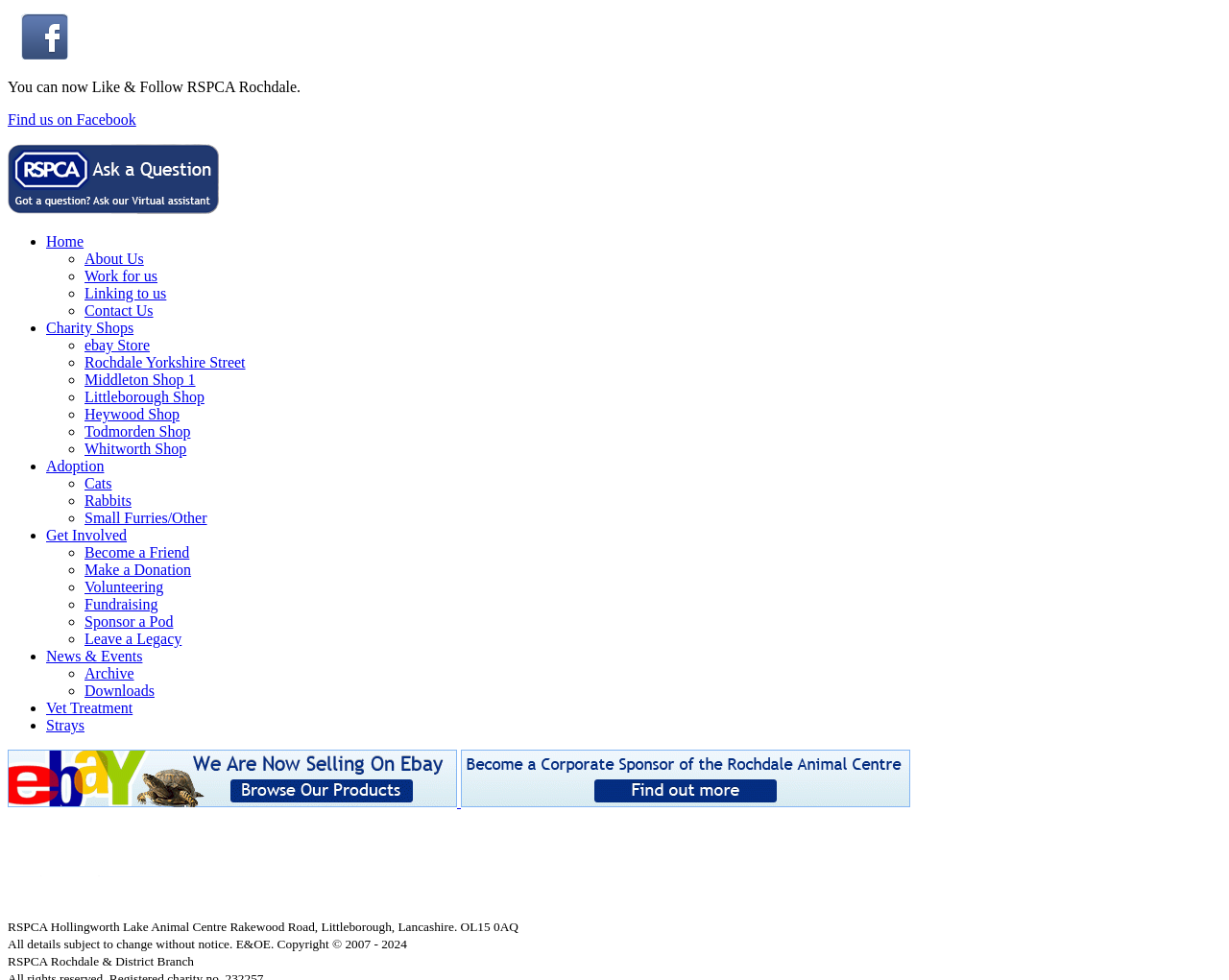What is the purpose of the 'Ask our virtual assistant a question' link?
Provide a comprehensive and detailed answer to the question.

The 'Ask our virtual assistant a question' link is likely intended to allow users to ask questions to a virtual assistant, which can provide information or assistance on topics related to the RSPCA Rochdale charity.